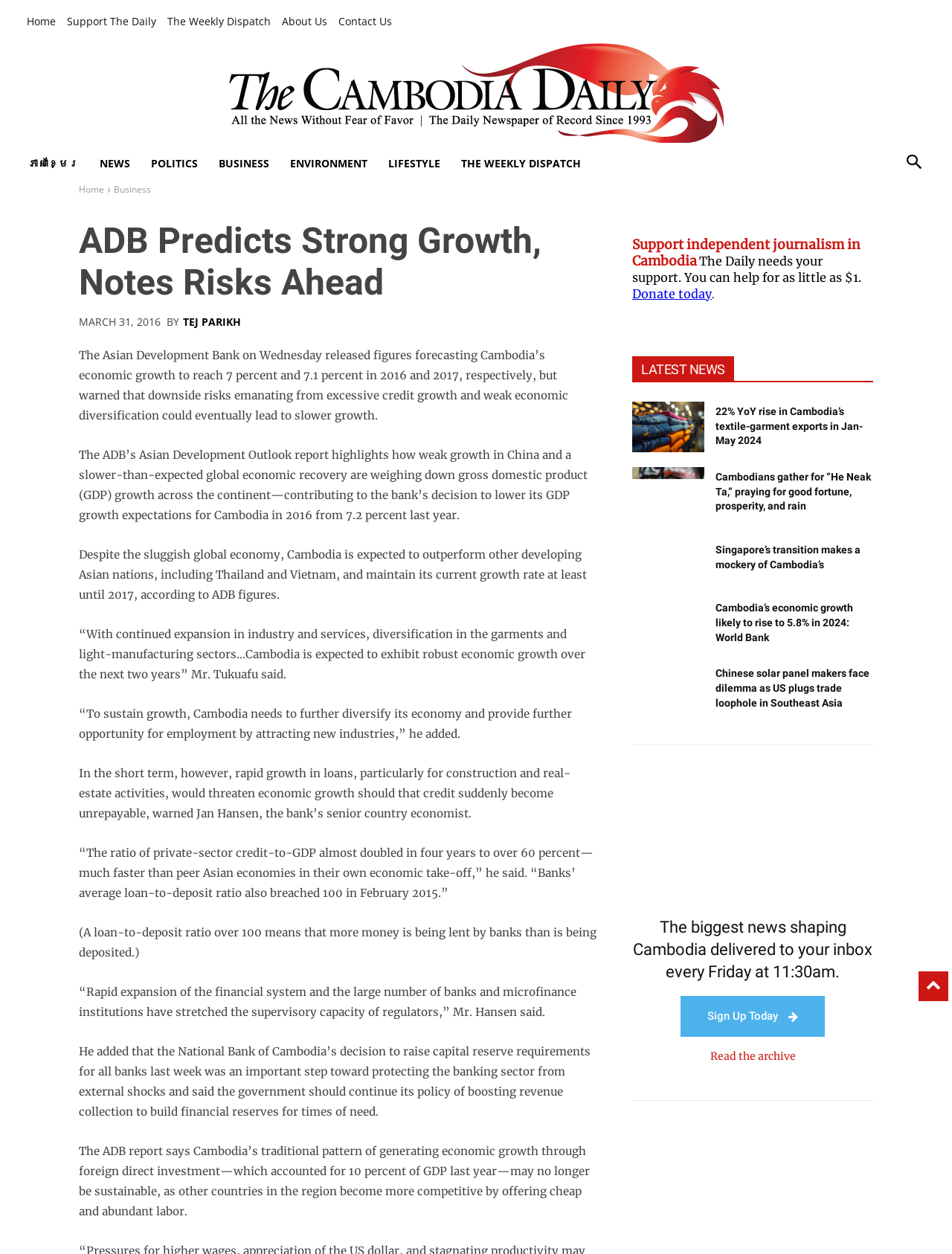What is the name of the newspaper?
Please respond to the question with a detailed and thorough explanation.

I found the answer by looking at the top-left corner of the webpage, where the logo and name of the newspaper are displayed.